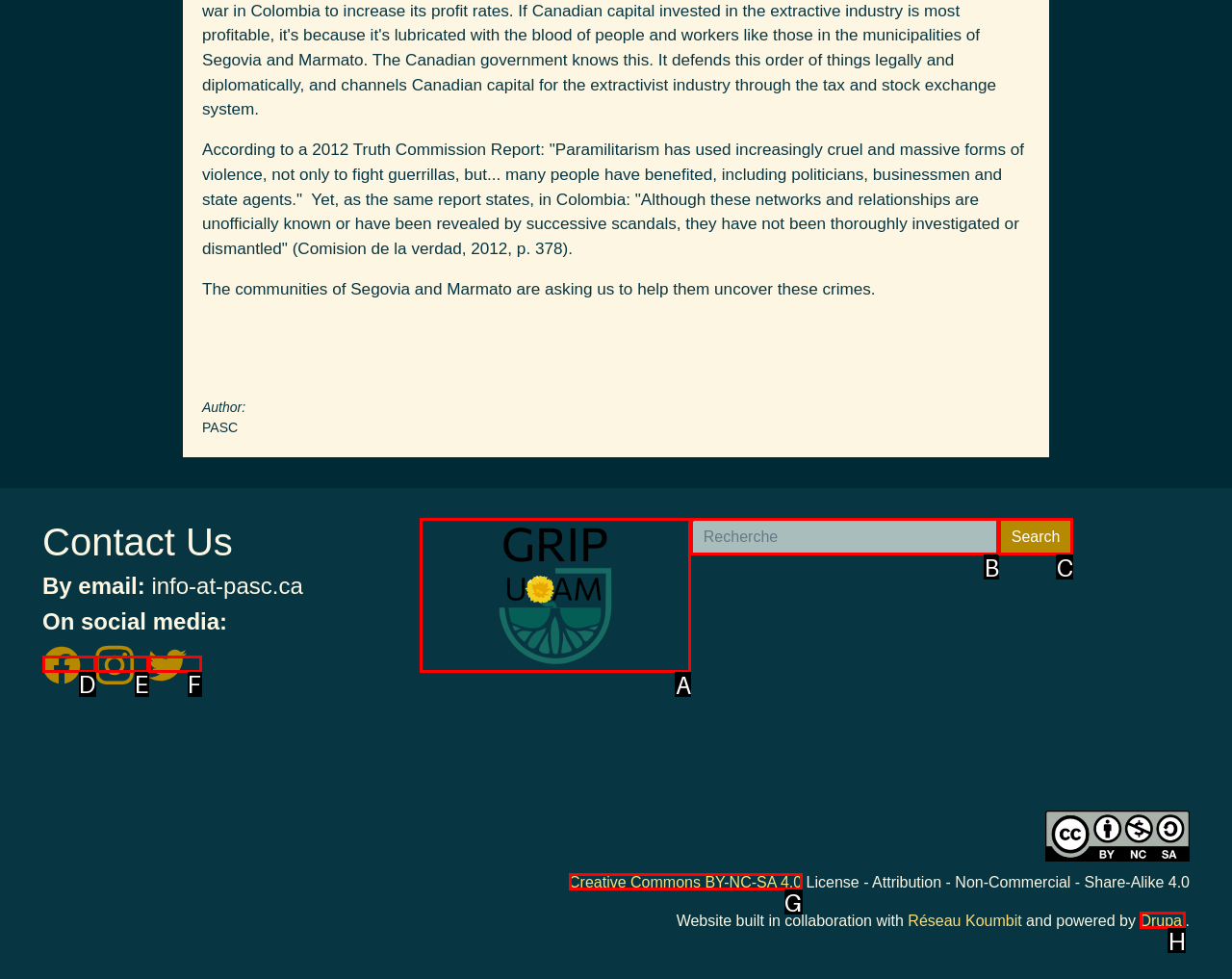Select the letter from the given choices that aligns best with the description: parent_node: Search name="search_api_fulltext" placeholder="Recherche". Reply with the specific letter only.

B